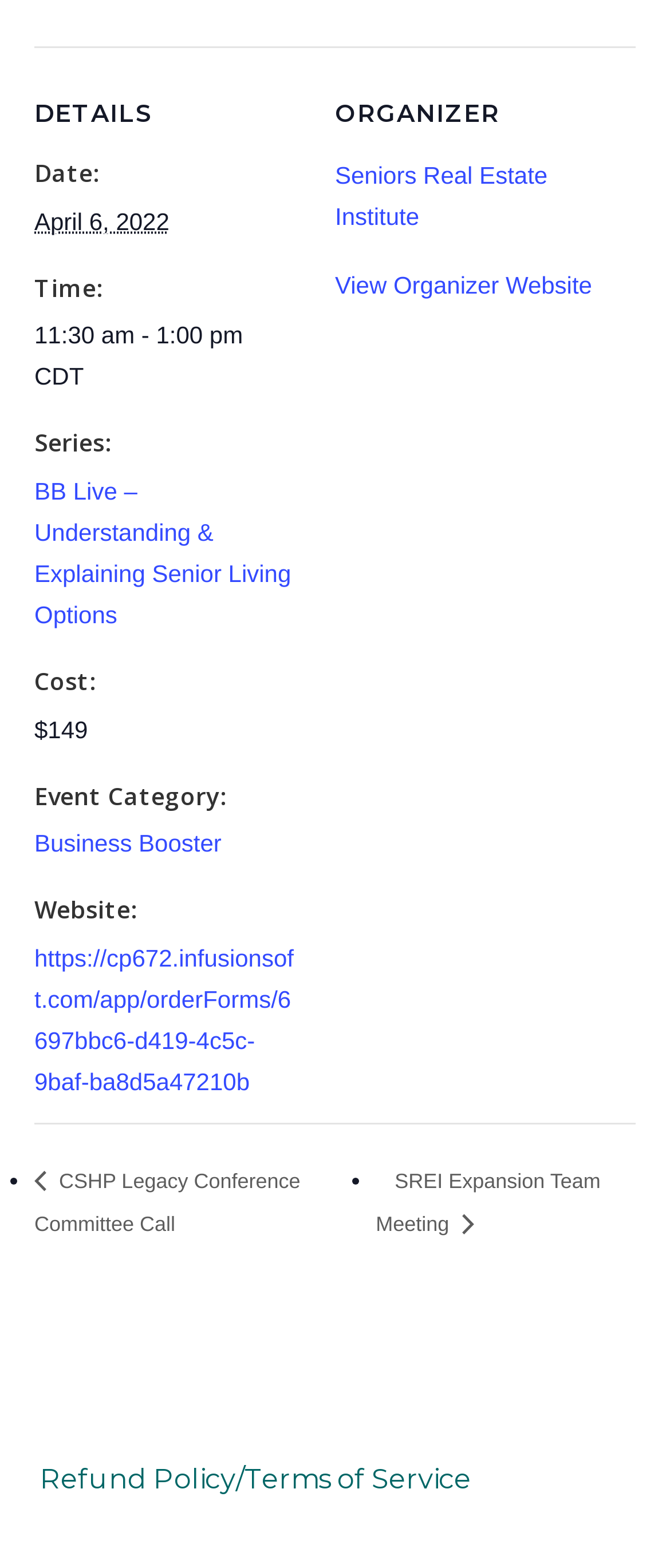Please locate the bounding box coordinates of the element that needs to be clicked to achieve the following instruction: "view refund policy". The coordinates should be four float numbers between 0 and 1, i.e., [left, top, right, bottom].

[0.06, 0.933, 0.704, 0.953]